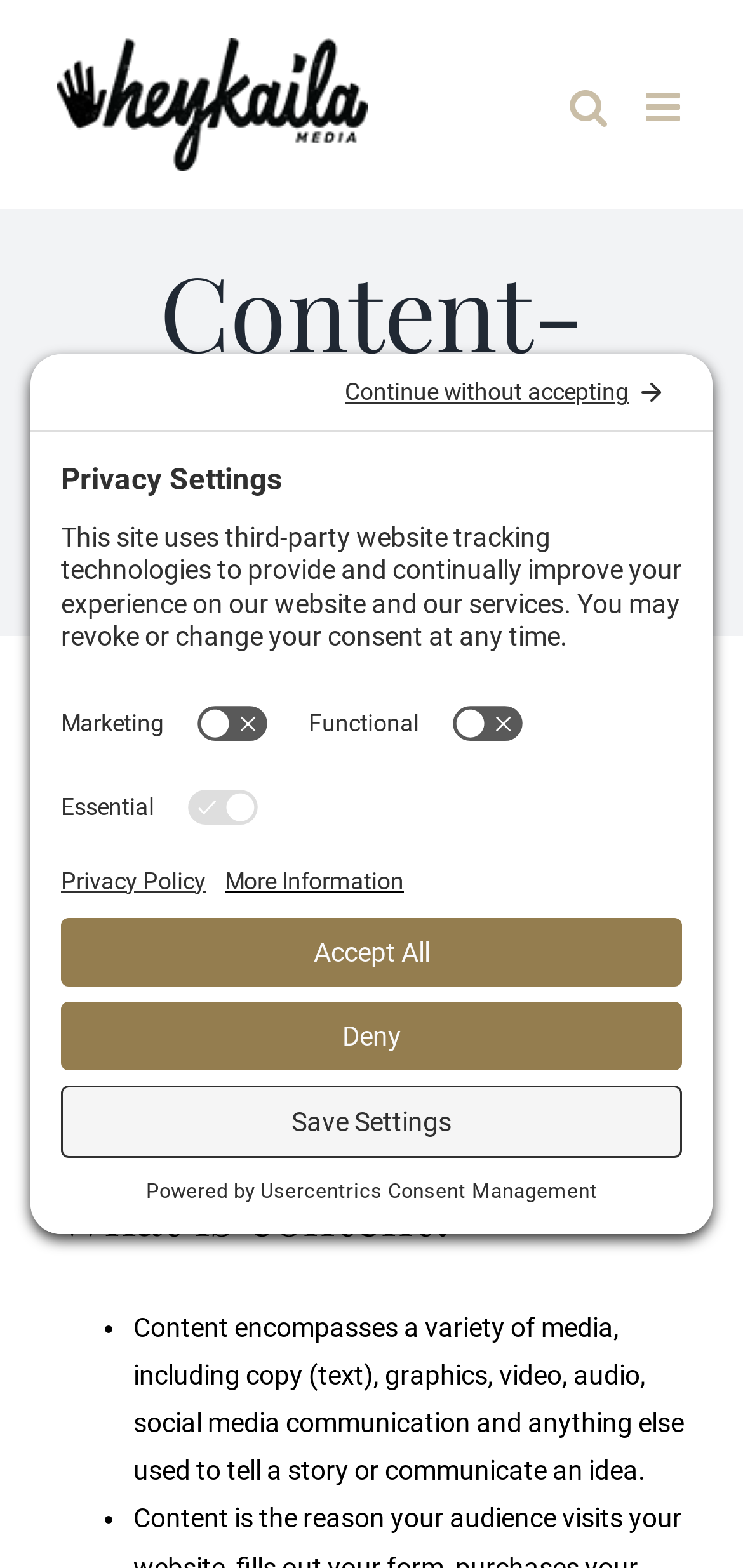Please identify the bounding box coordinates of the element's region that should be clicked to execute the following instruction: "Open privacy settings". The bounding box coordinates must be four float numbers between 0 and 1, i.e., [left, top, right, bottom].

[0.0, 0.724, 0.113, 0.777]